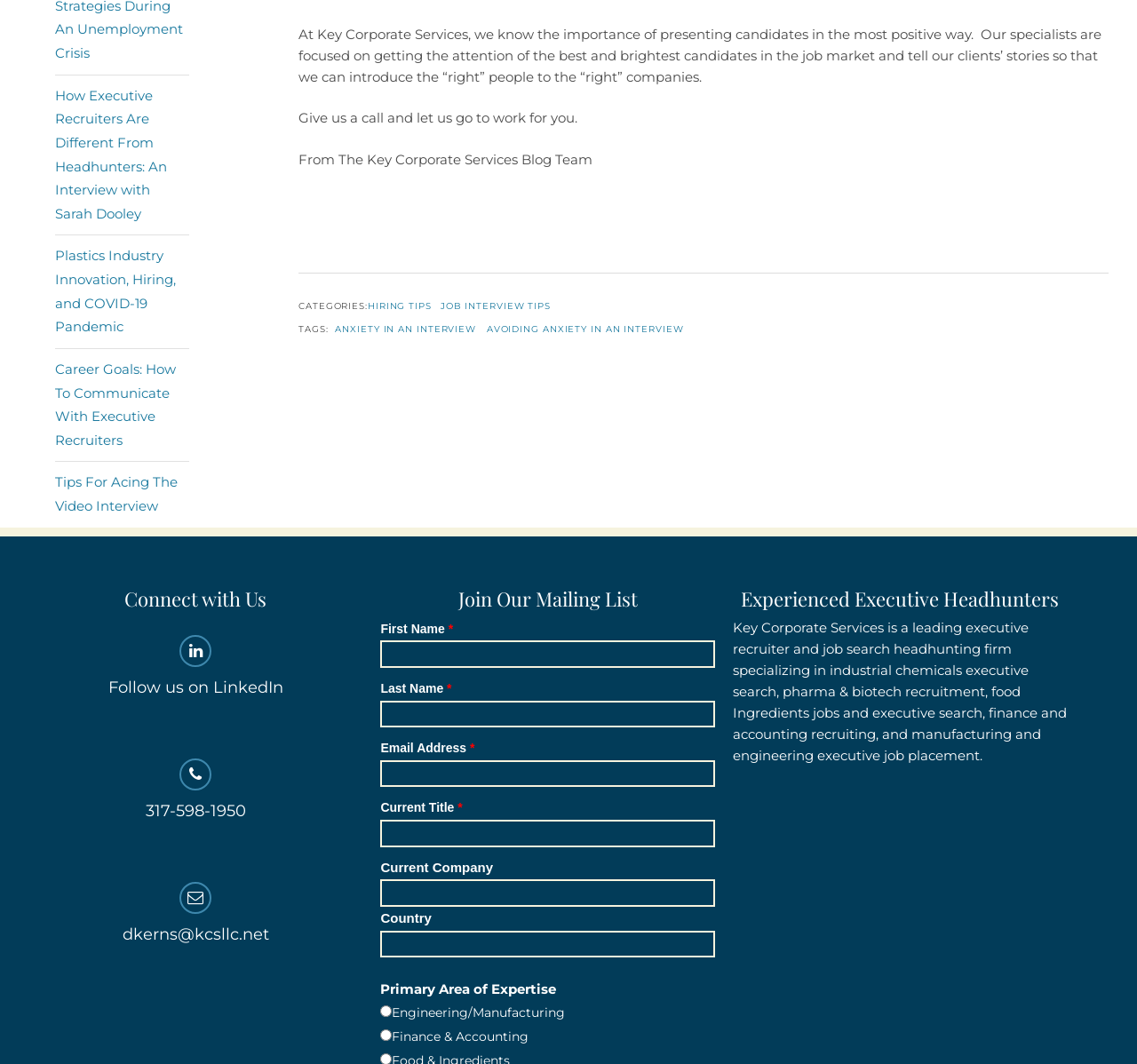Can you look at the image and give a comprehensive answer to the question:
What is required to join the mailing list?

The webpage provides a form to join the mailing list, which requires inputting first name, last name, email address, and current title. These fields are marked as required.